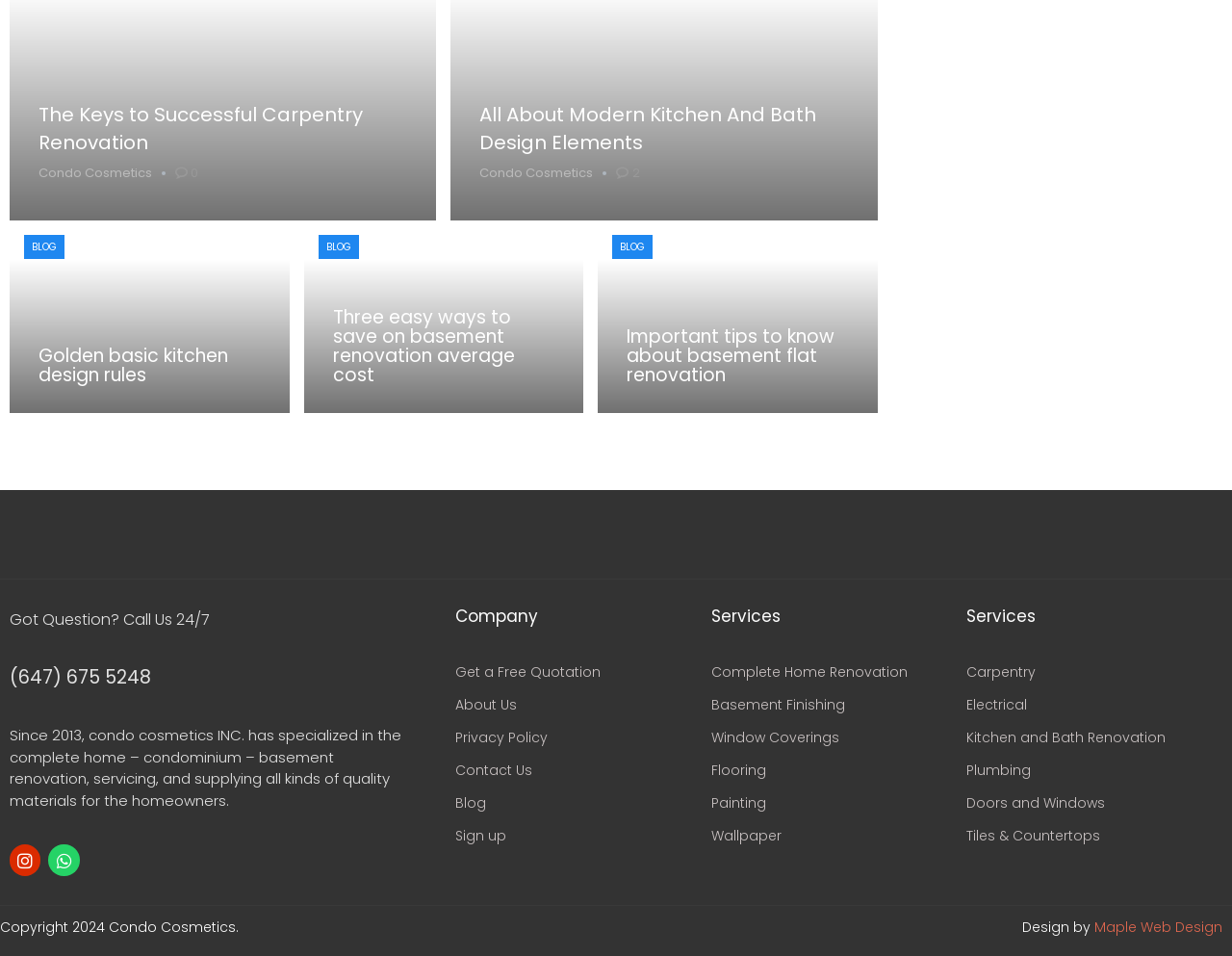Identify the bounding box for the given UI element using the description provided. Coordinates should be in the format (top-left x, top-left y, bottom-right x, bottom-right y) and must be between 0 and 1. Here is the description: Blog

[0.37, 0.822, 0.577, 0.857]